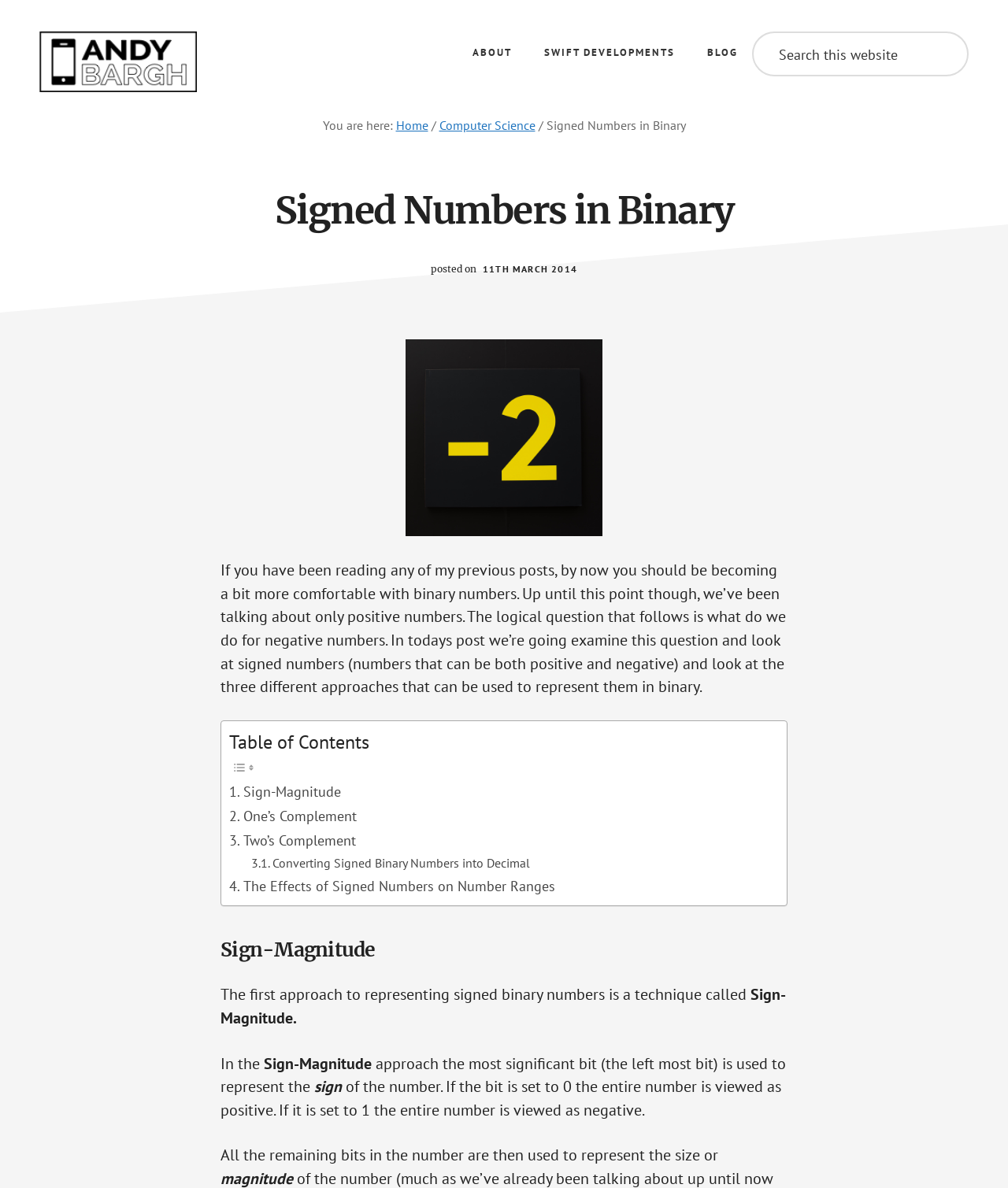Provide the bounding box coordinates, formatted as (top-left x, top-left y, bottom-right x, bottom-right y), with all values being floating point numbers between 0 and 1. Identify the bounding box of the UI element that matches the description: Blog

[0.688, 0.027, 0.746, 0.062]